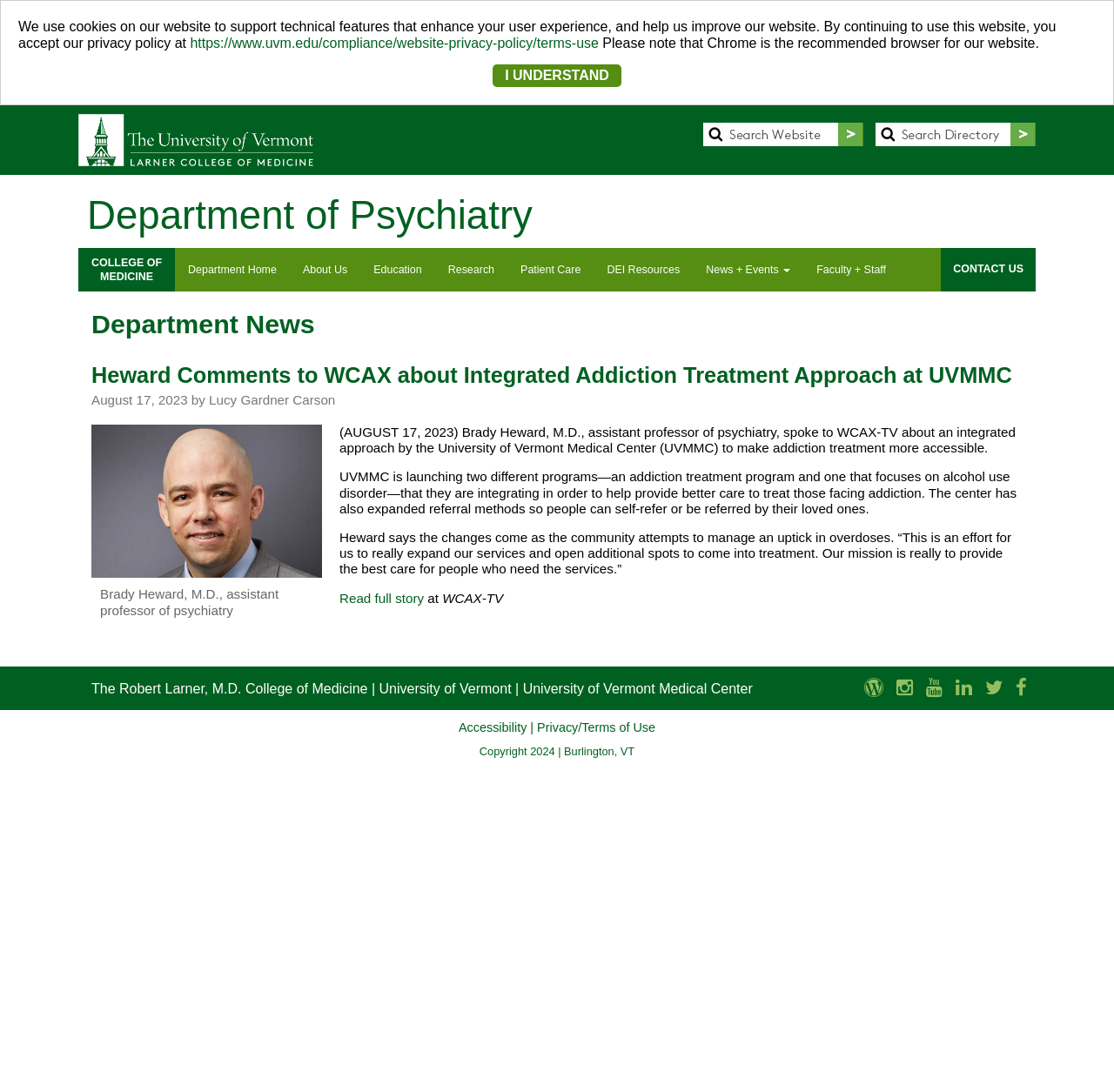Bounding box coordinates should be in the format (top-left x, top-left y, bottom-right x, bottom-right y) and all values should be floating point numbers between 0 and 1. Determine the bounding box coordinate for the UI element described as: University of Vermont Medical Center

[0.469, 0.624, 0.676, 0.637]